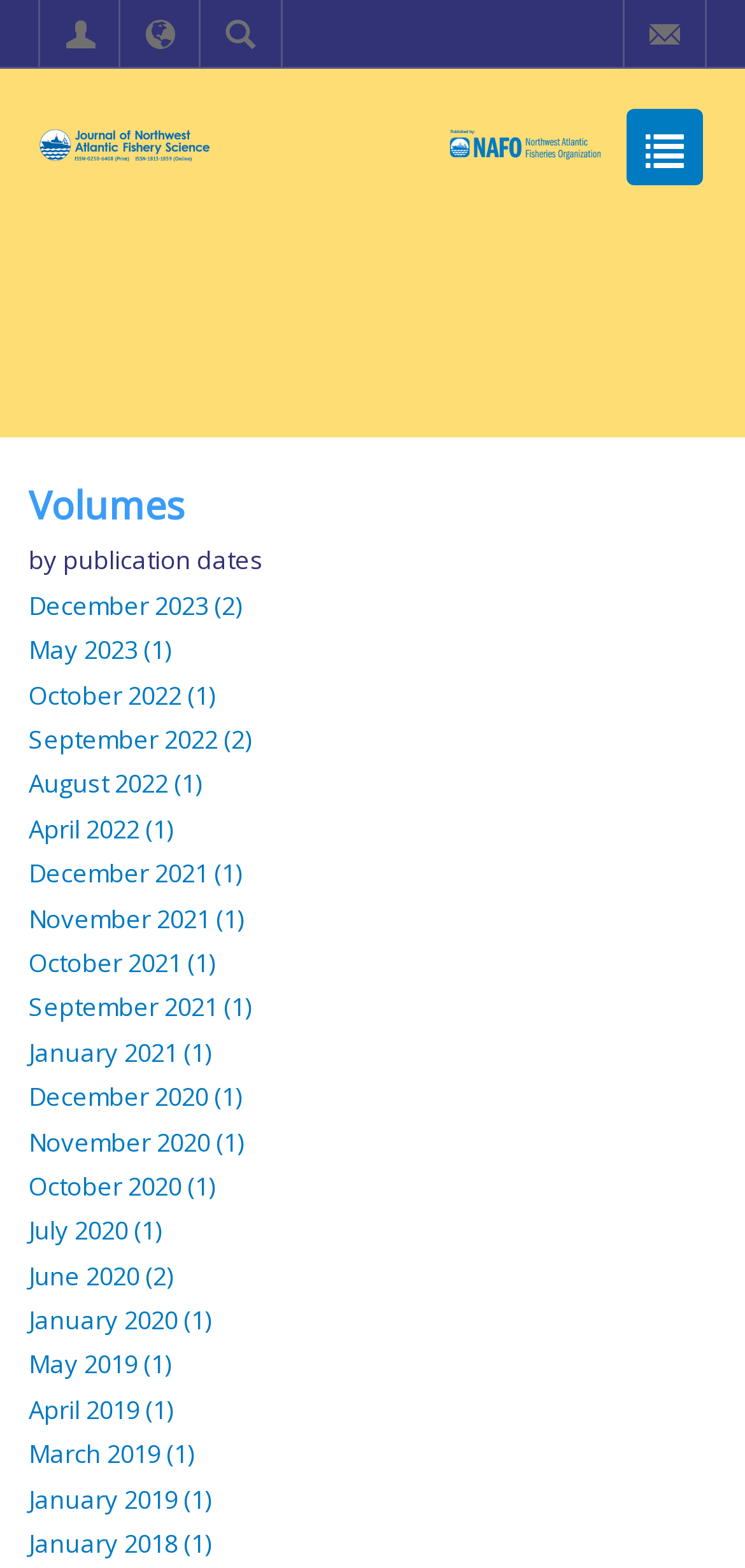Generate a comprehensive caption for the webpage you are viewing.

This webpage appears to be a publication archive, with a focus on volumes of a journal or magazine. At the top, there is a header with a link to "JNAFS" accompanied by an image. Below this, there is a heading that reads "Volumes" followed by a subheading "by publication dates". 

The main content of the page is a table or grid with multiple rows, each representing a volume or issue of the publication. There are 24 rows in total, each with a link to a specific volume or issue, along with its publication date. The publication dates range from December 2023 to January 2018. The links are arranged in a chronological order, with the most recent issues at the top and the oldest at the bottom. 

There are no other images or multimedia elements on the page besides the "JNAFS" logo at the top. The overall layout is organized and easy to navigate, with clear headings and concise text.